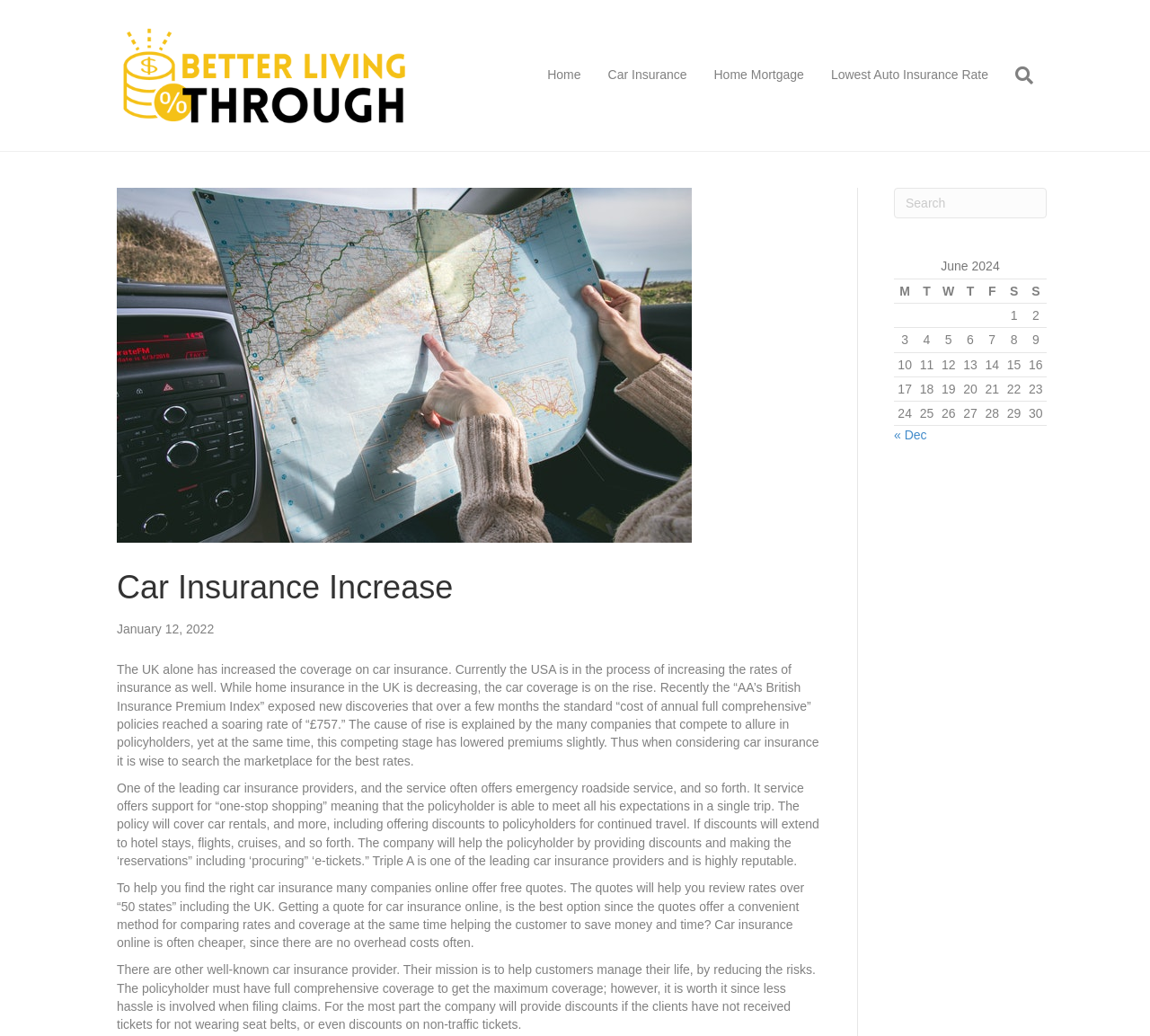Find and indicate the bounding box coordinates of the region you should select to follow the given instruction: "View the 'Car Insurance Increase' heading".

[0.102, 0.546, 0.714, 0.59]